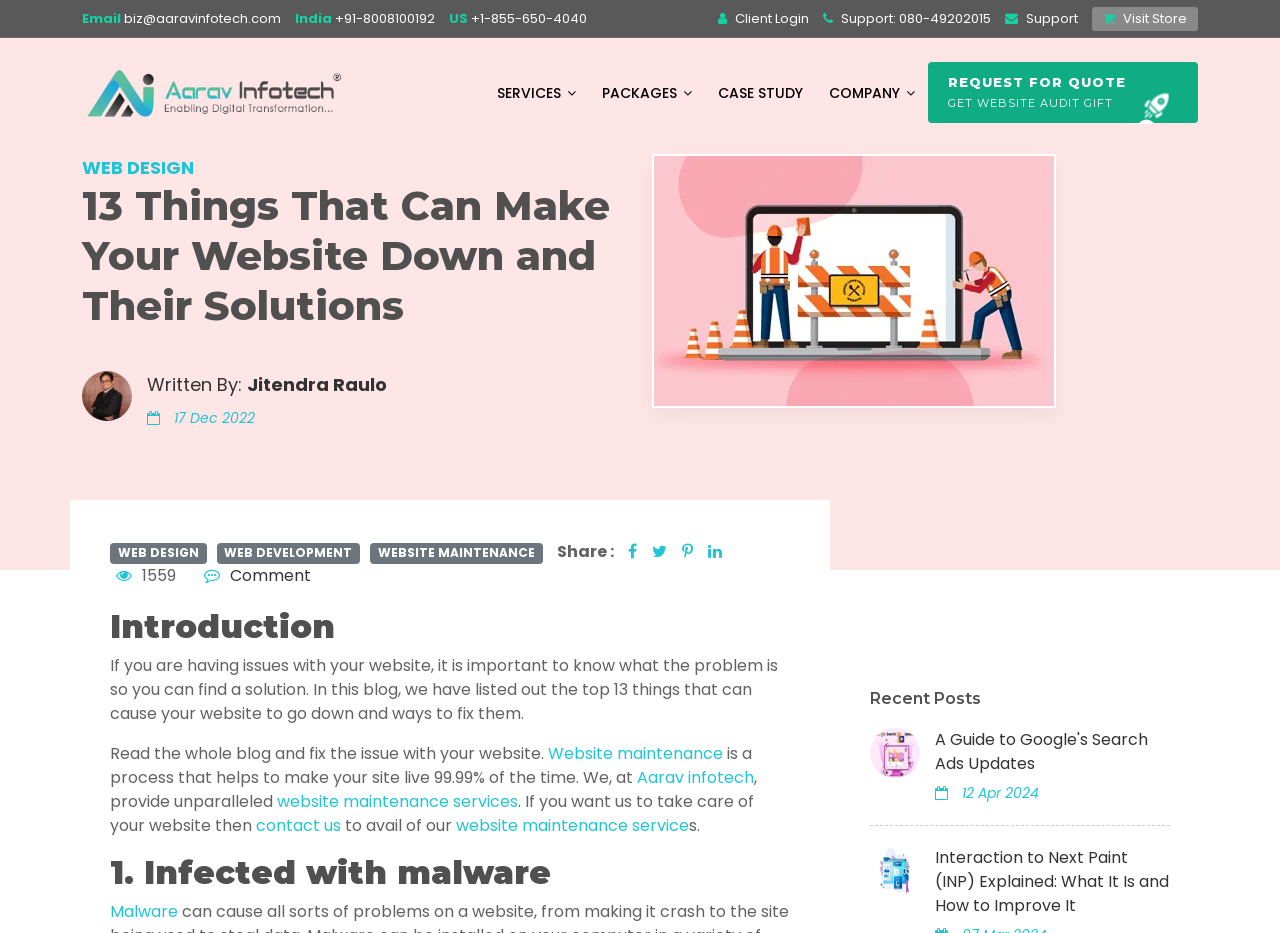How many social media sharing options are available?
Please provide a single word or phrase answer based on the image.

4